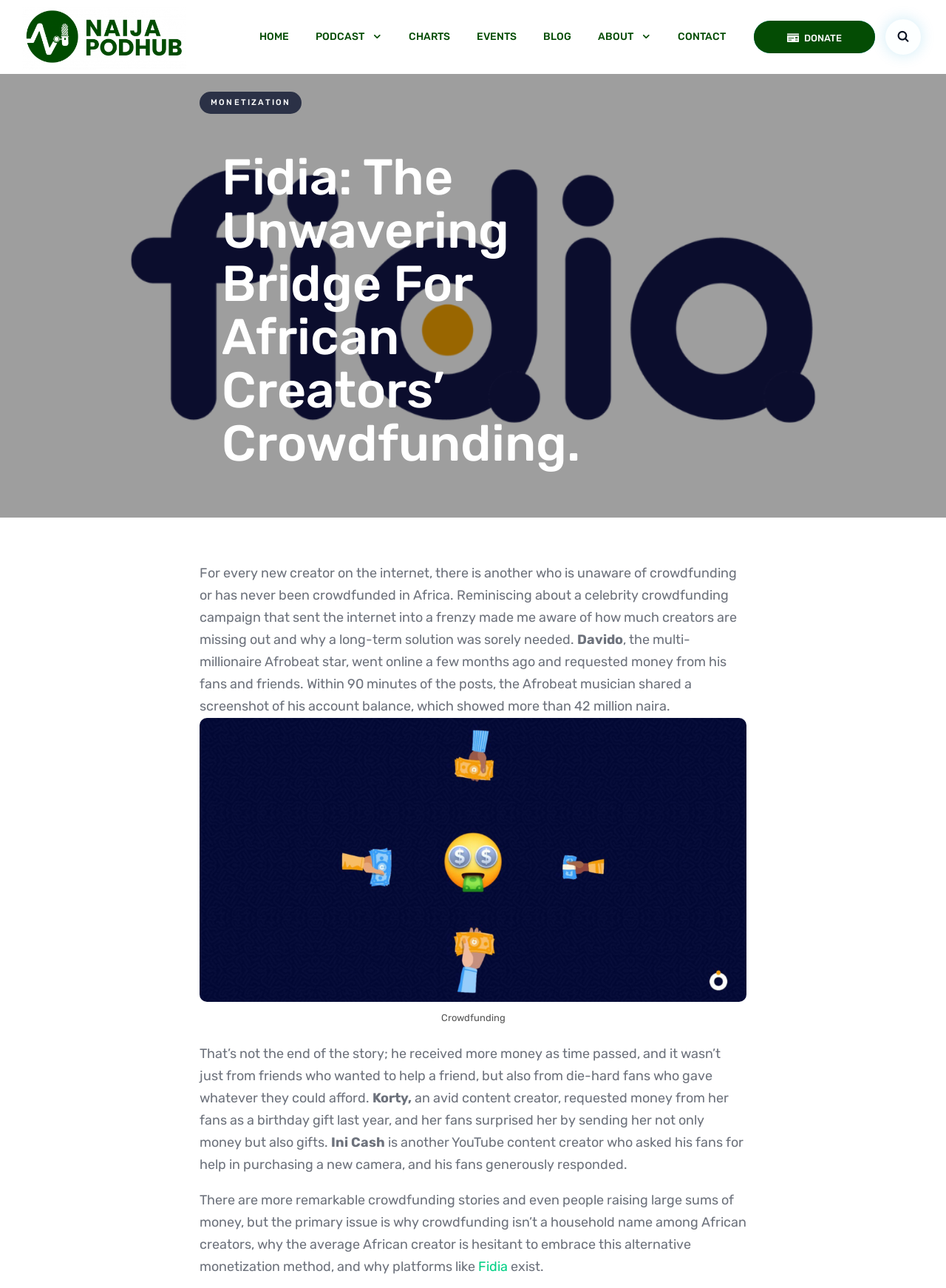Provide the bounding box coordinates of the UI element this sentence describes: "Podcast".

[0.319, 0.011, 0.418, 0.047]